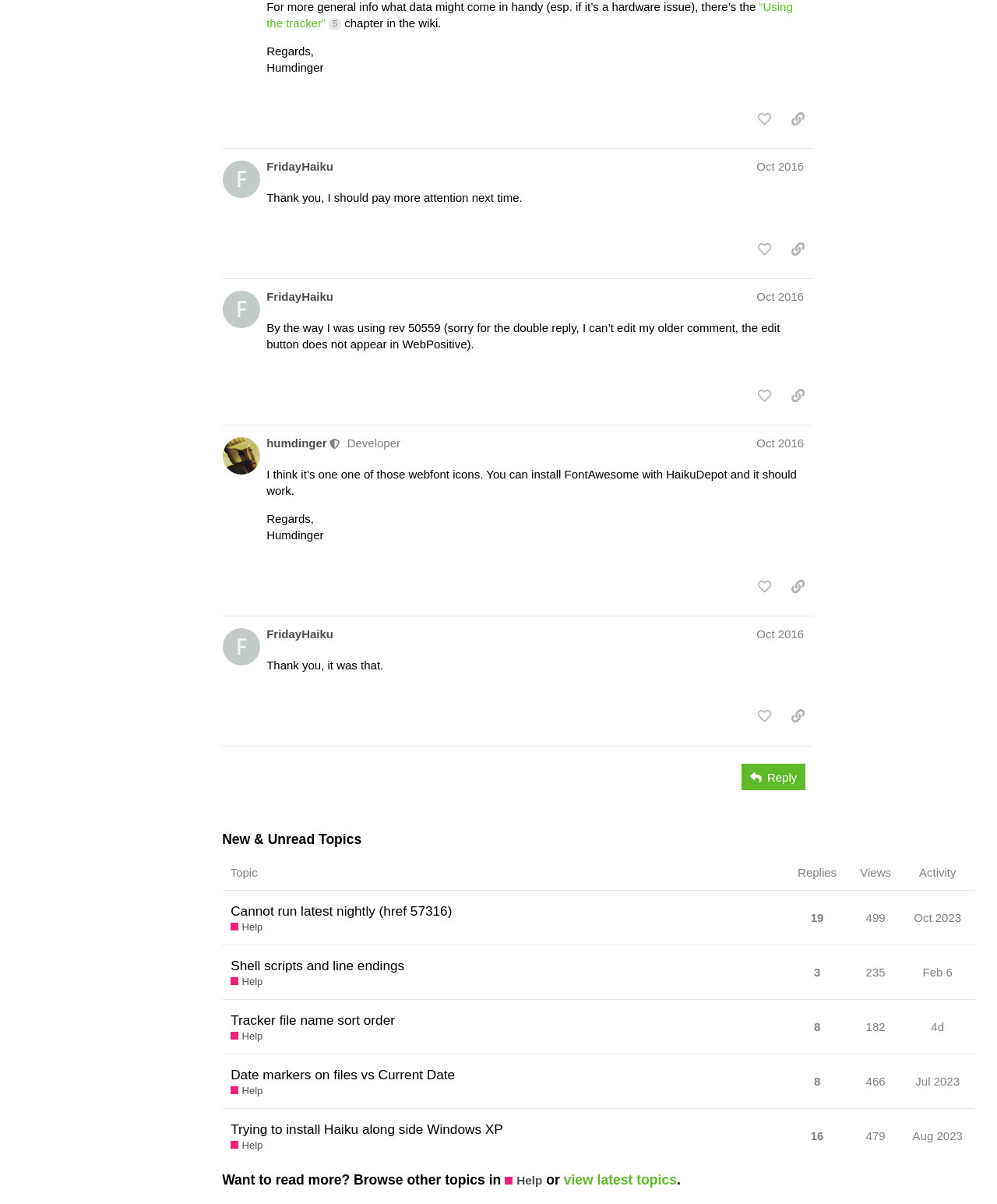Please identify the coordinates of the bounding box that should be clicked to fulfill this instruction: "reply".

[0.744, 0.634, 0.808, 0.656]